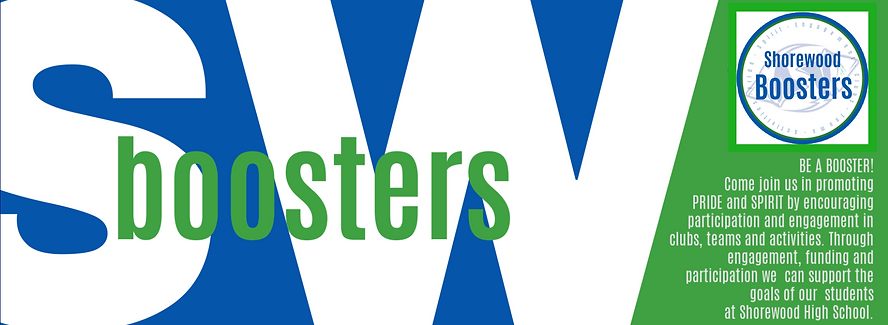Please answer the following question using a single word or phrase: 
What is encouraged by the message 'BE A BOOSTER!'?

Participation and engagement